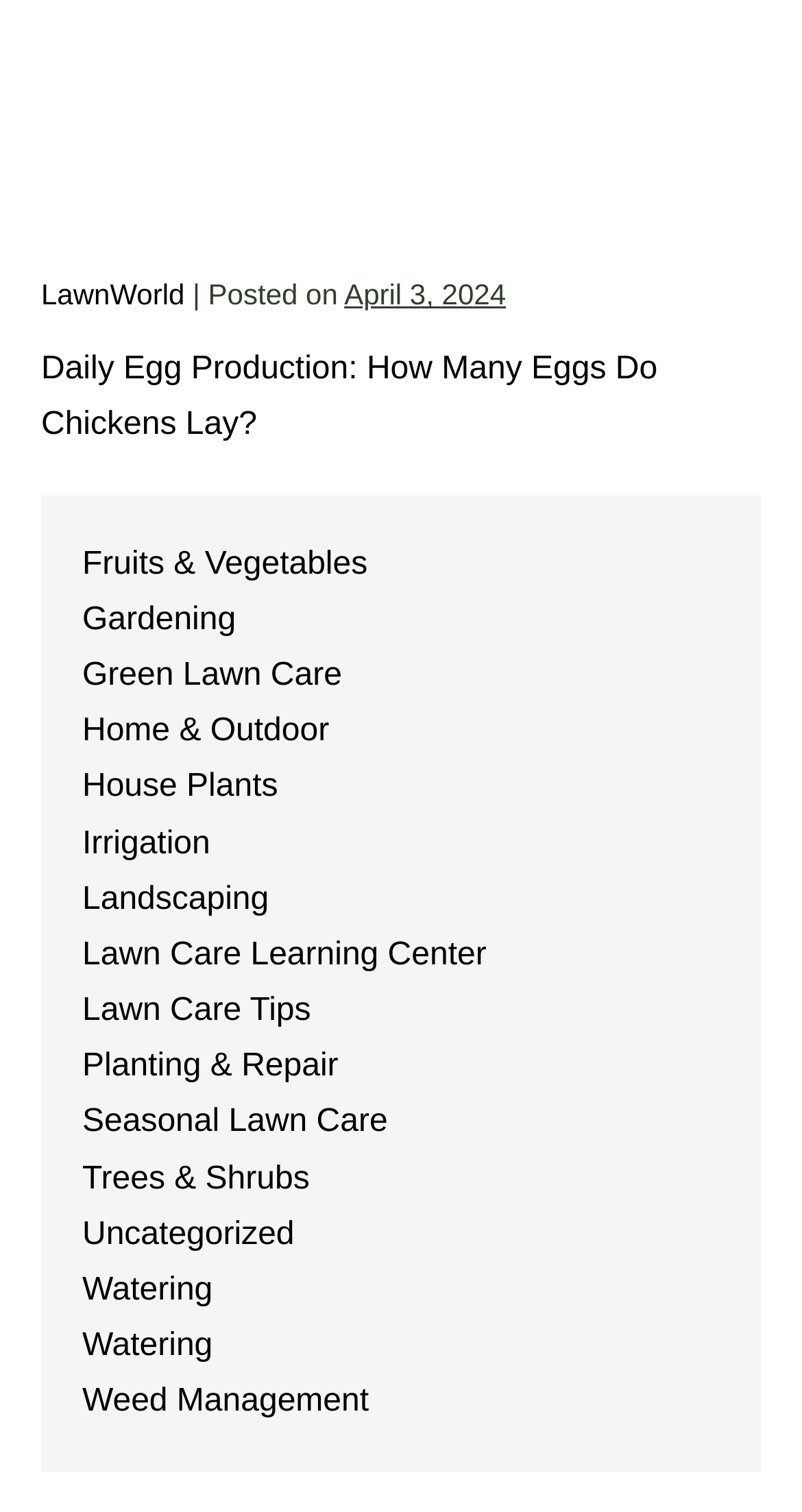Specify the bounding box coordinates of the area that needs to be clicked to achieve the following instruction: "Explore 'Fruits & Vegetables'".

[0.103, 0.361, 0.458, 0.384]